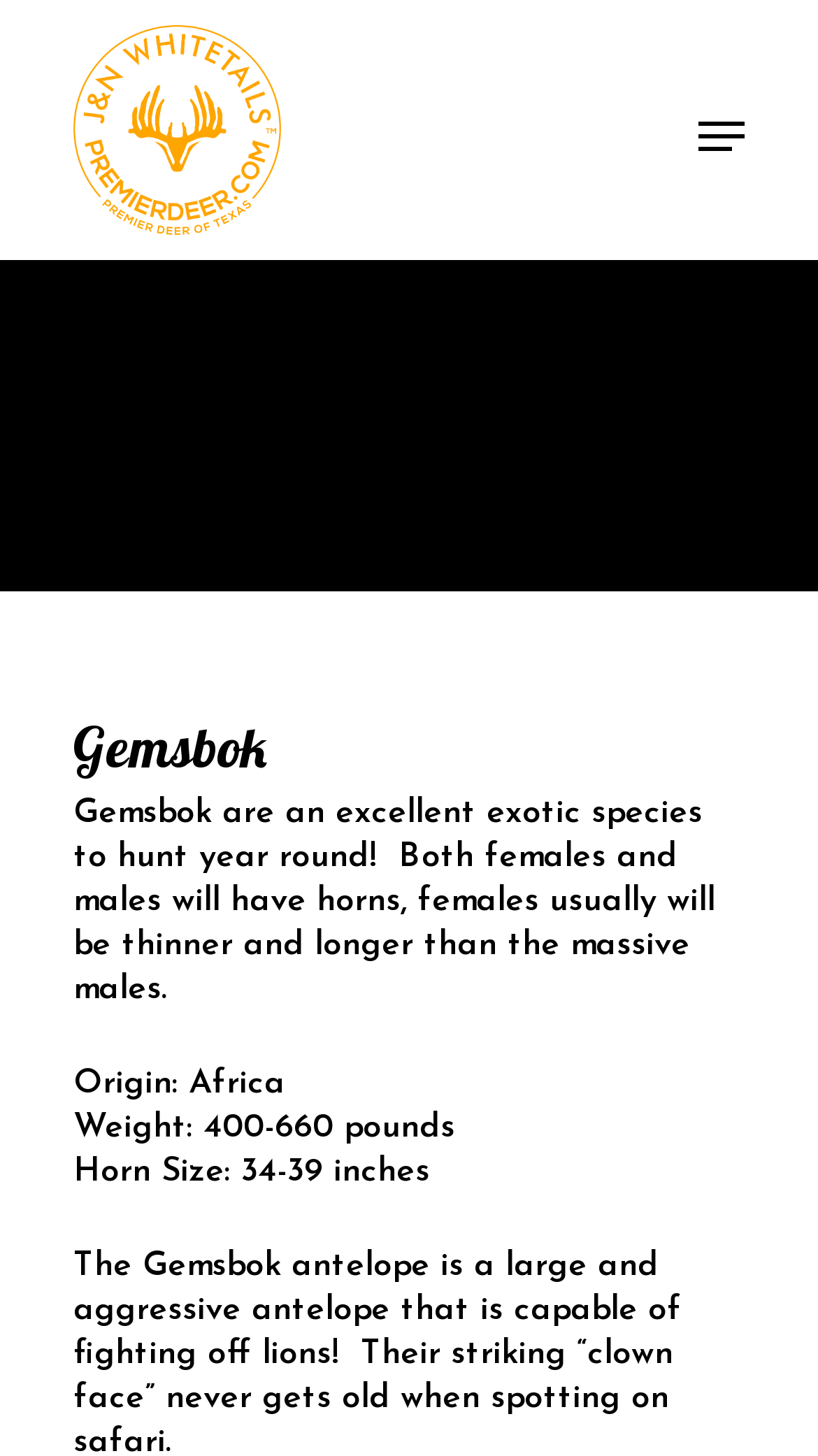Identify the bounding box coordinates of the clickable region necessary to fulfill the following instruction: "View the gallery". The bounding box coordinates should be four float numbers between 0 and 1, i.e., [left, top, right, bottom].

[0.63, 0.448, 0.766, 0.471]